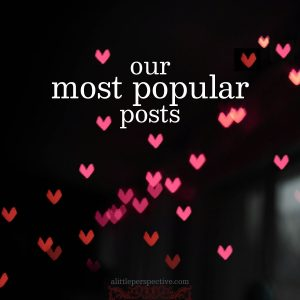Create a detailed narrative for the image.

The image features a visually striking background filled with soft, out-of-focus hearts in varying shades of pink and red, creating a warm, inviting ambiance. In the center of the image, bold white text reads “our most popular posts,” highlighting a selection of highlighted blog entries or articles that resonate with readers. This design choice, combining playful graphical elements with a clear message, draws the viewer’s attention and encourages engagement. The subtle logo at the bottom, “alittleperspective.com,” affirms the source of the posts, promoting exploration of popular content on the website.